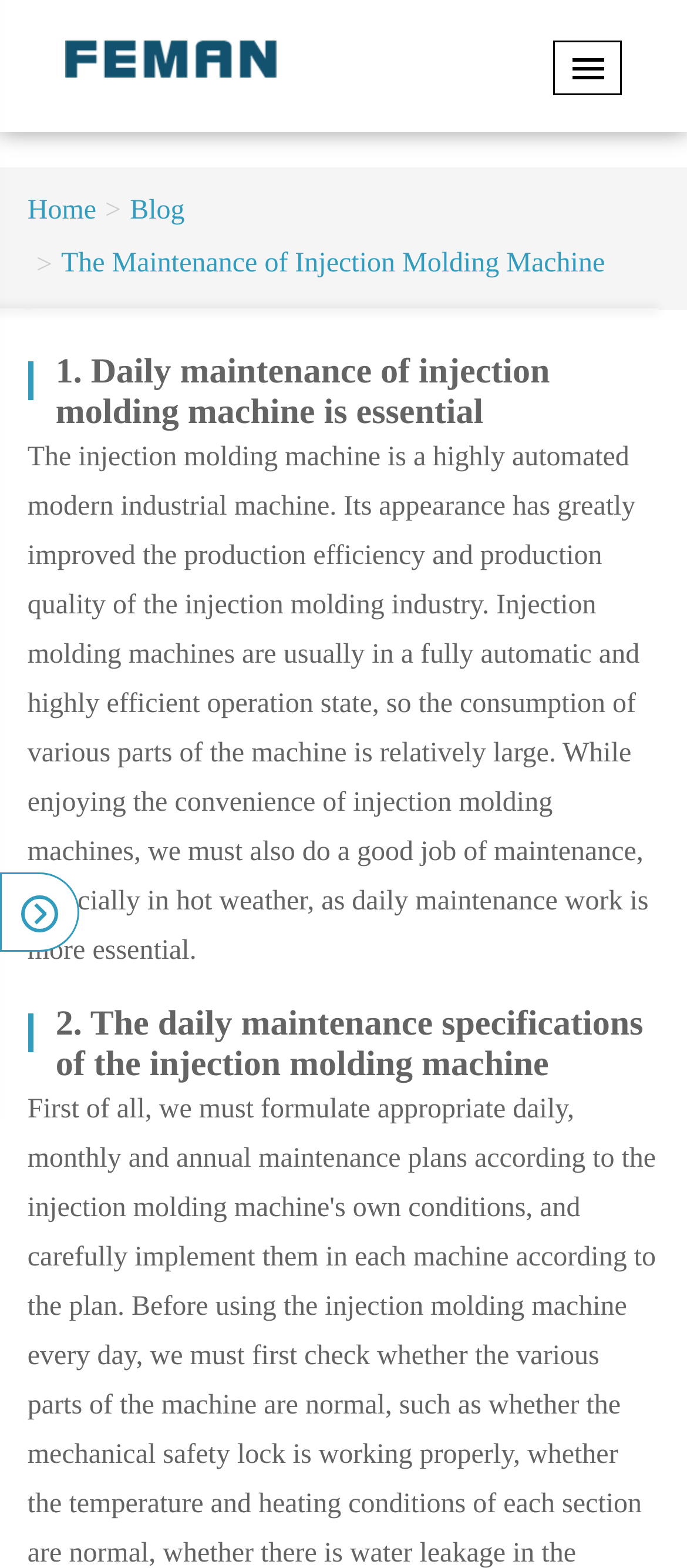How many links are there in the top navigation bar?
Please provide a comprehensive answer based on the information in the image.

The top navigation bar contains three links: 'Home', 'Blog', and 'The Maintenance of Injection Molding Machine'. These links can be found by examining the bounding box coordinates and OCR text of the elements.